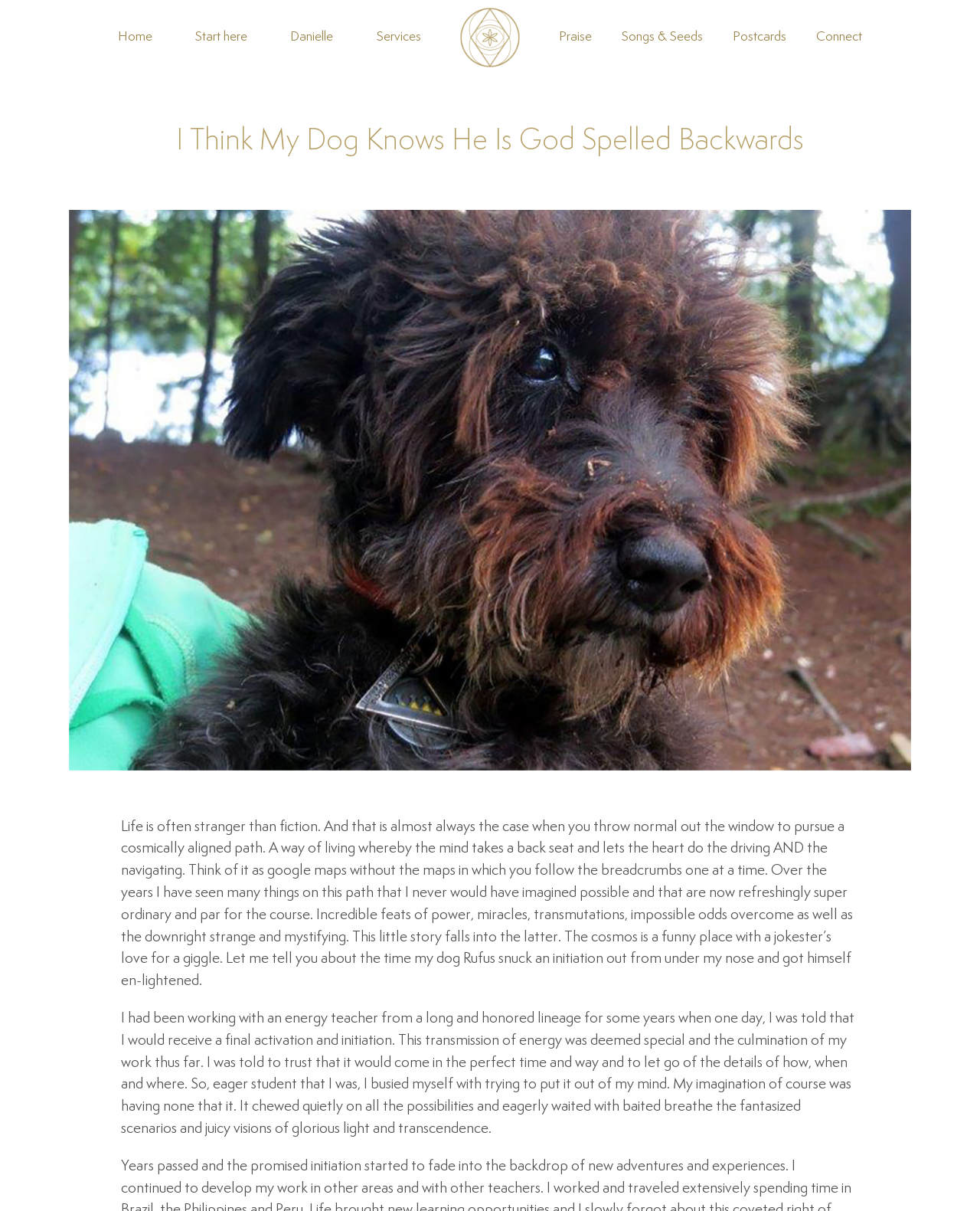Provide a one-word or short-phrase answer to the question:
What is the purpose of the 'Go to Top' link?

To scroll to the top of the page